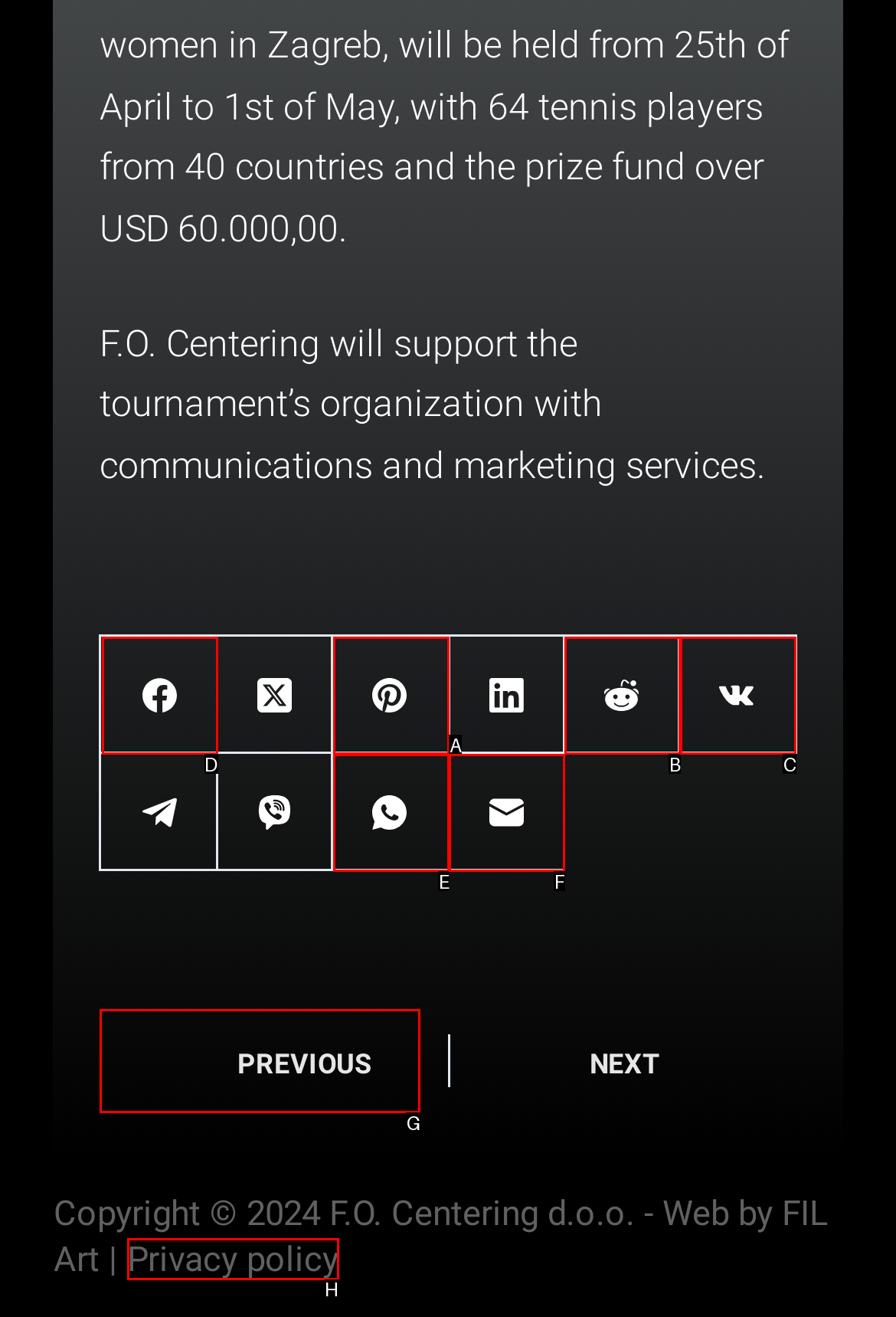Tell me which letter I should select to achieve the following goal: Visit the Facebook page
Answer with the corresponding letter from the provided options directly.

None